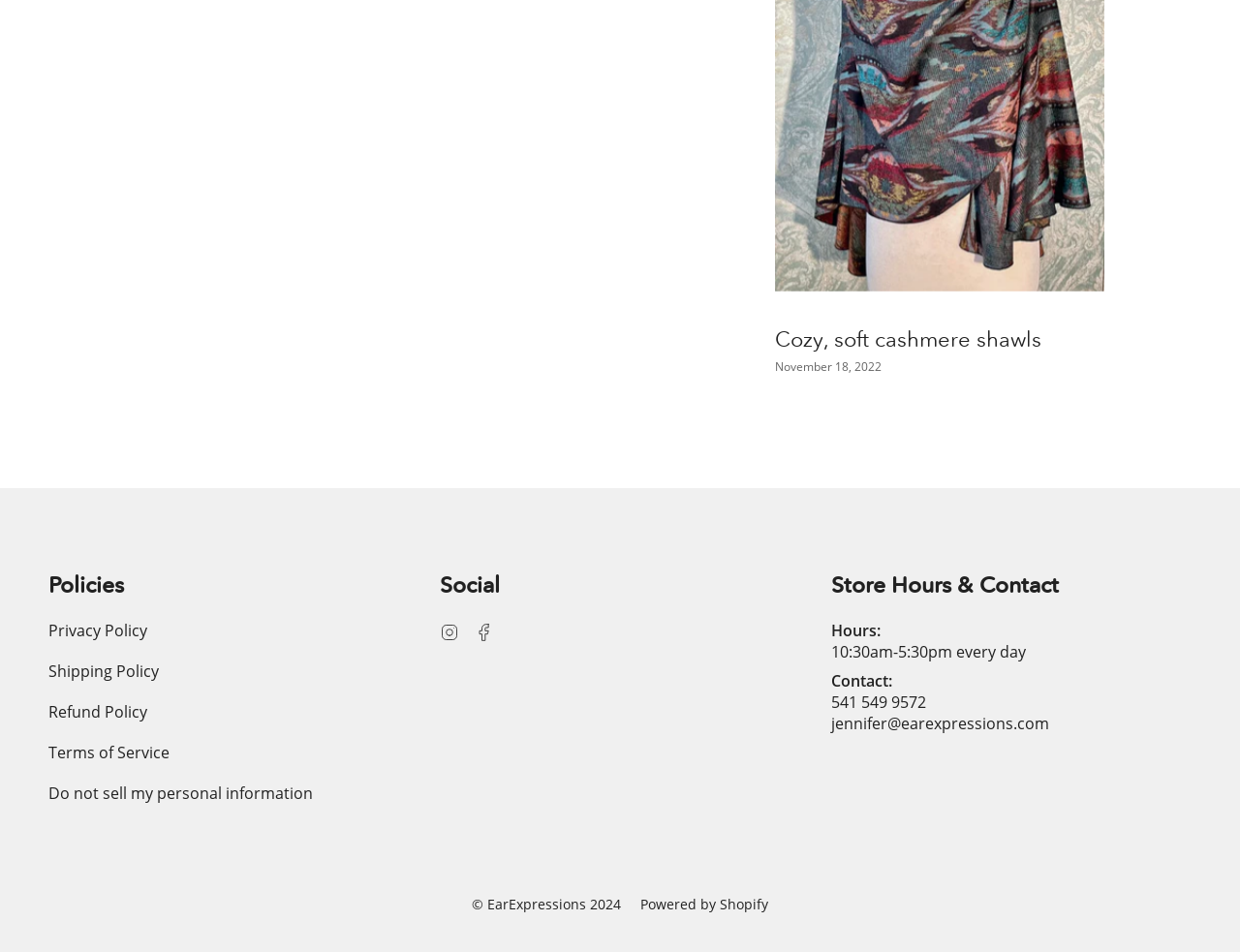Answer this question using a single word or a brief phrase:
What are the store hours?

10:30am-5:30pm every day